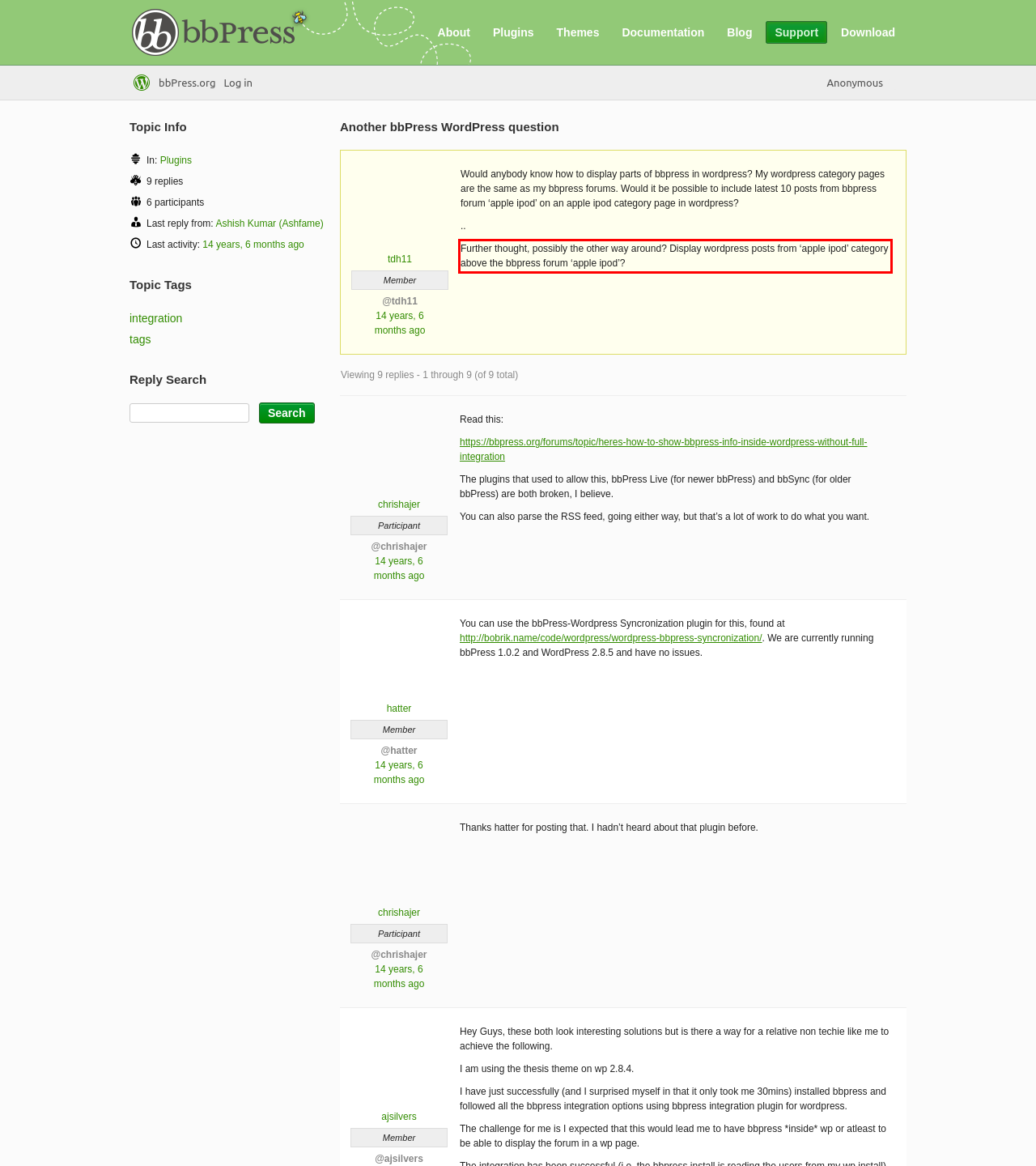Using the provided screenshot, read and generate the text content within the red-bordered area.

Further thought, possibly the other way around? Display wordpress posts from ‘apple ipod’ category above the bbpress forum ‘apple ipod’?